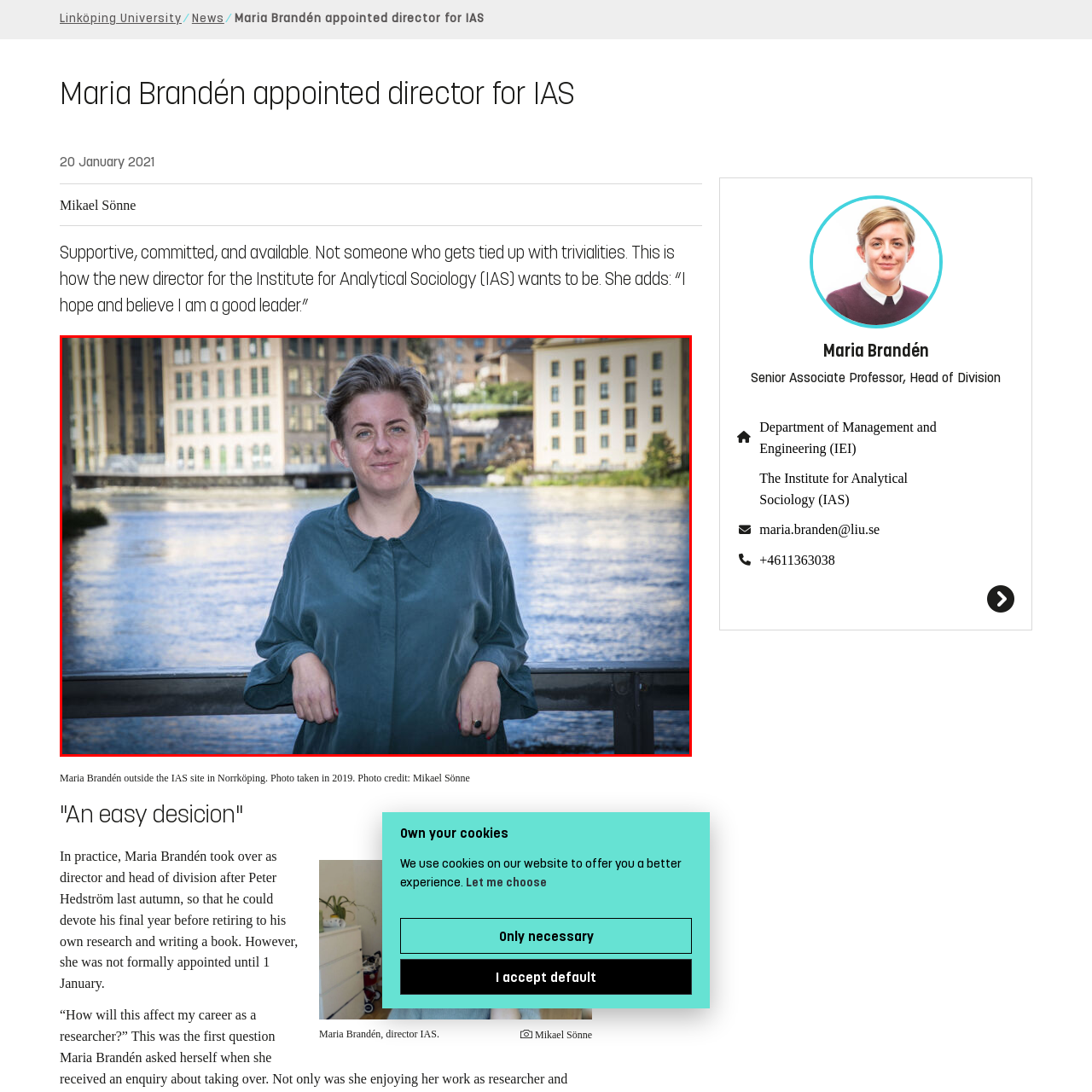Who took the photo in 2019?
Analyze the image segment within the red bounding box and respond to the question using a single word or brief phrase.

Mikael Sönne